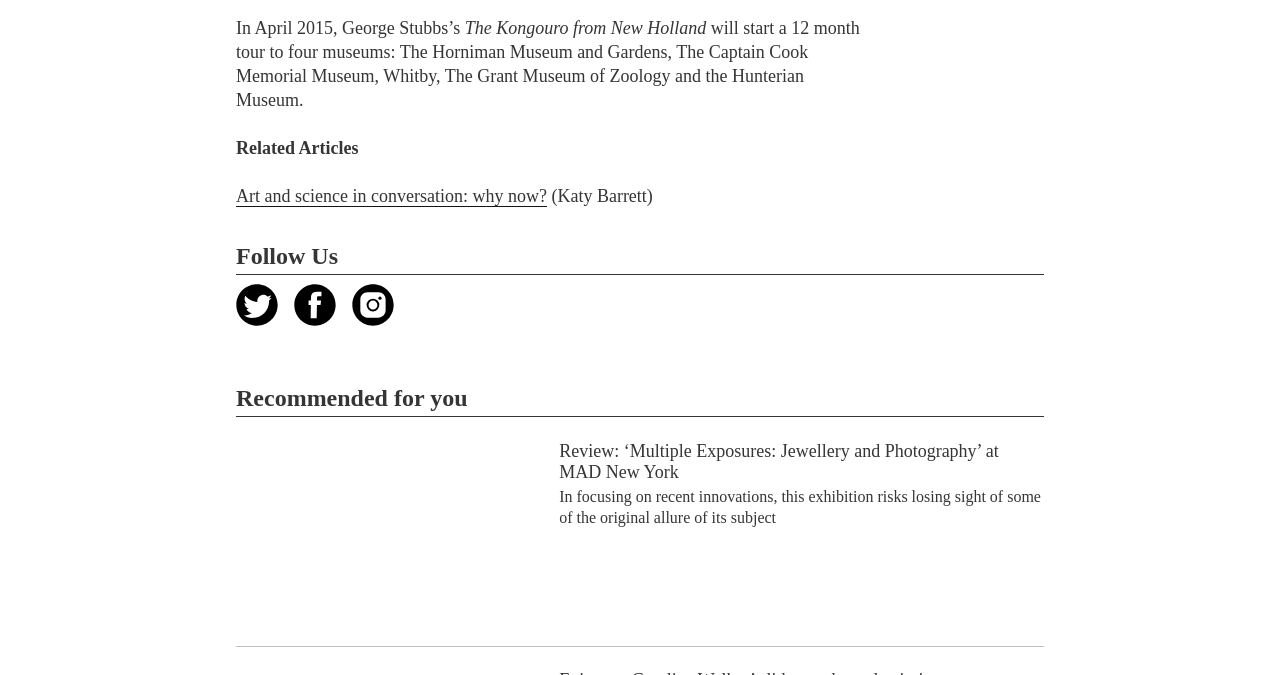Given the element description "Like us" in the screenshot, predict the bounding box coordinates of that UI element.

[0.23, 0.421, 0.262, 0.483]